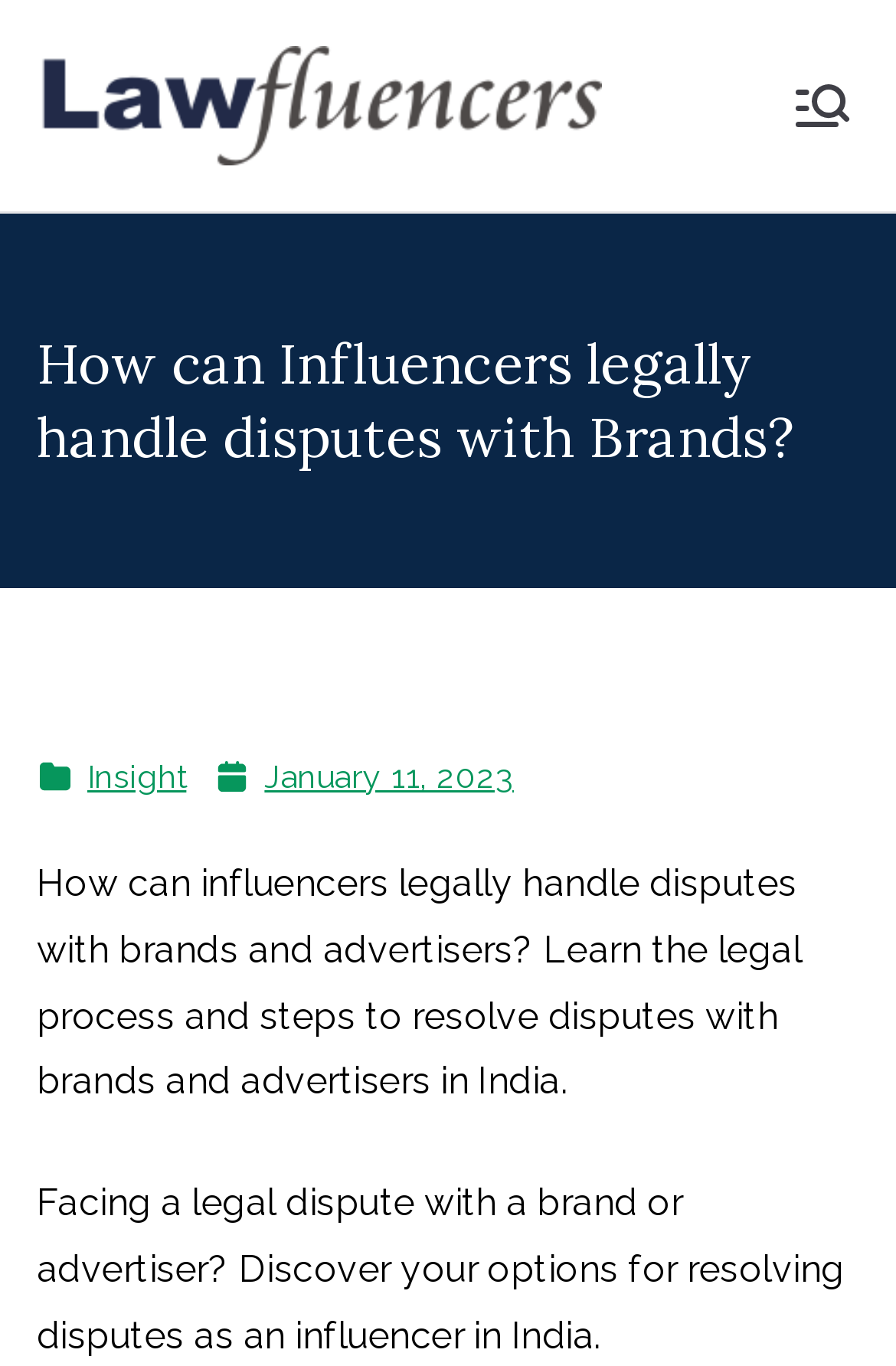Identify the bounding box coordinates for the UI element mentioned here: "here". Provide the coordinates as four float values between 0 and 1, i.e., [left, top, right, bottom].

None